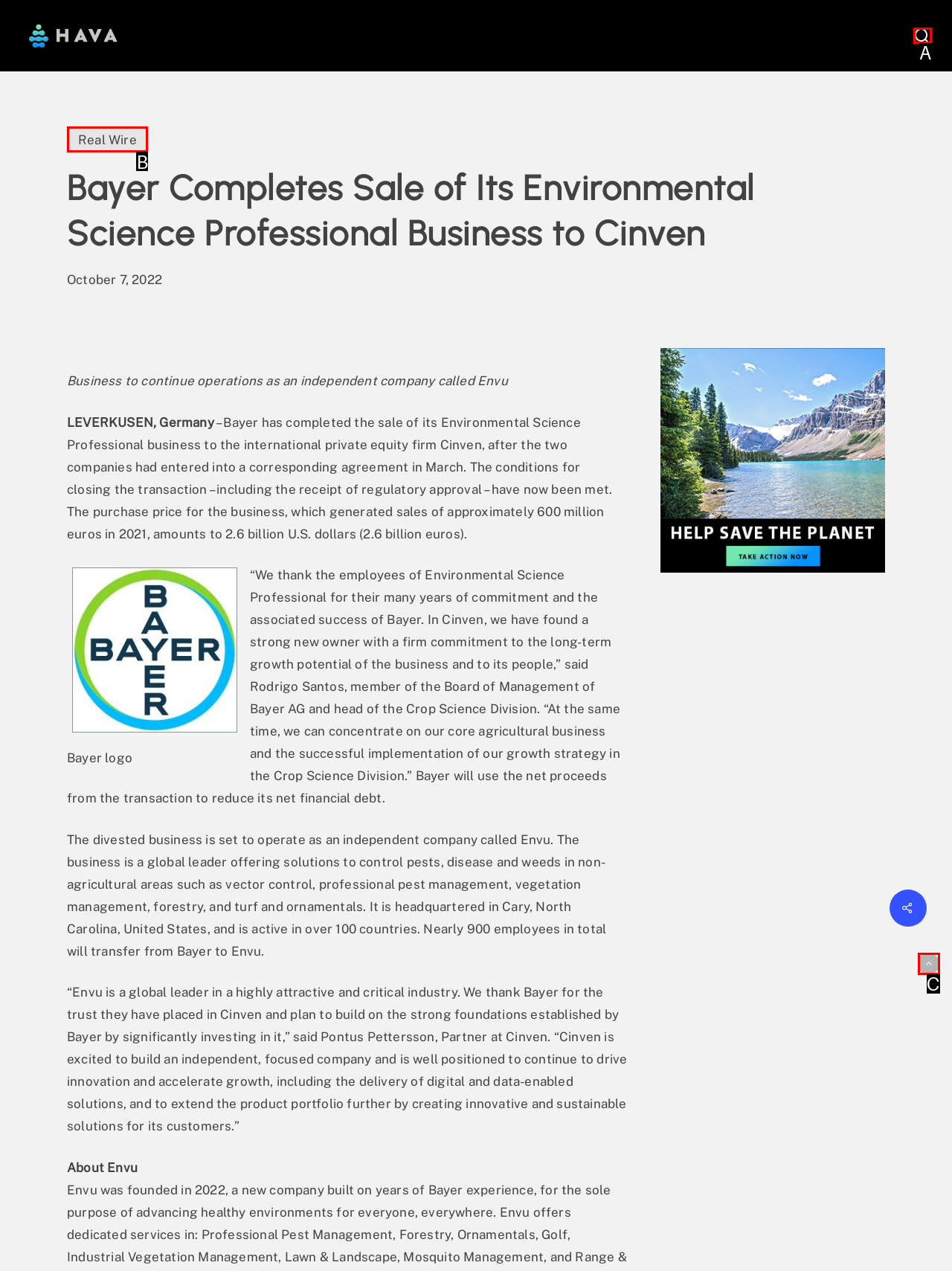Match the HTML element to the description: Real Wire. Respond with the letter of the correct option directly.

B